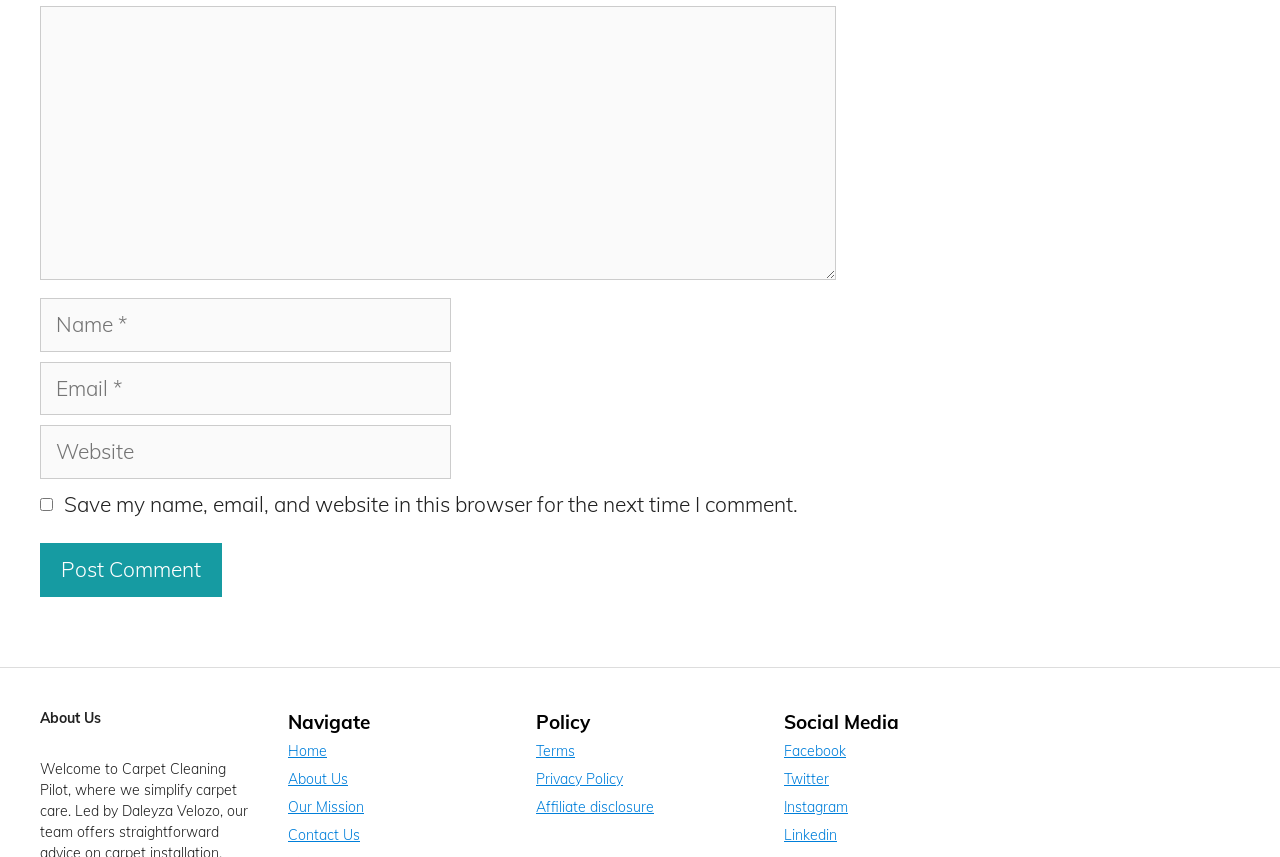What is the label of the first checkbox?
Using the image, give a concise answer in the form of a single word or short phrase.

Save my name, email, and website